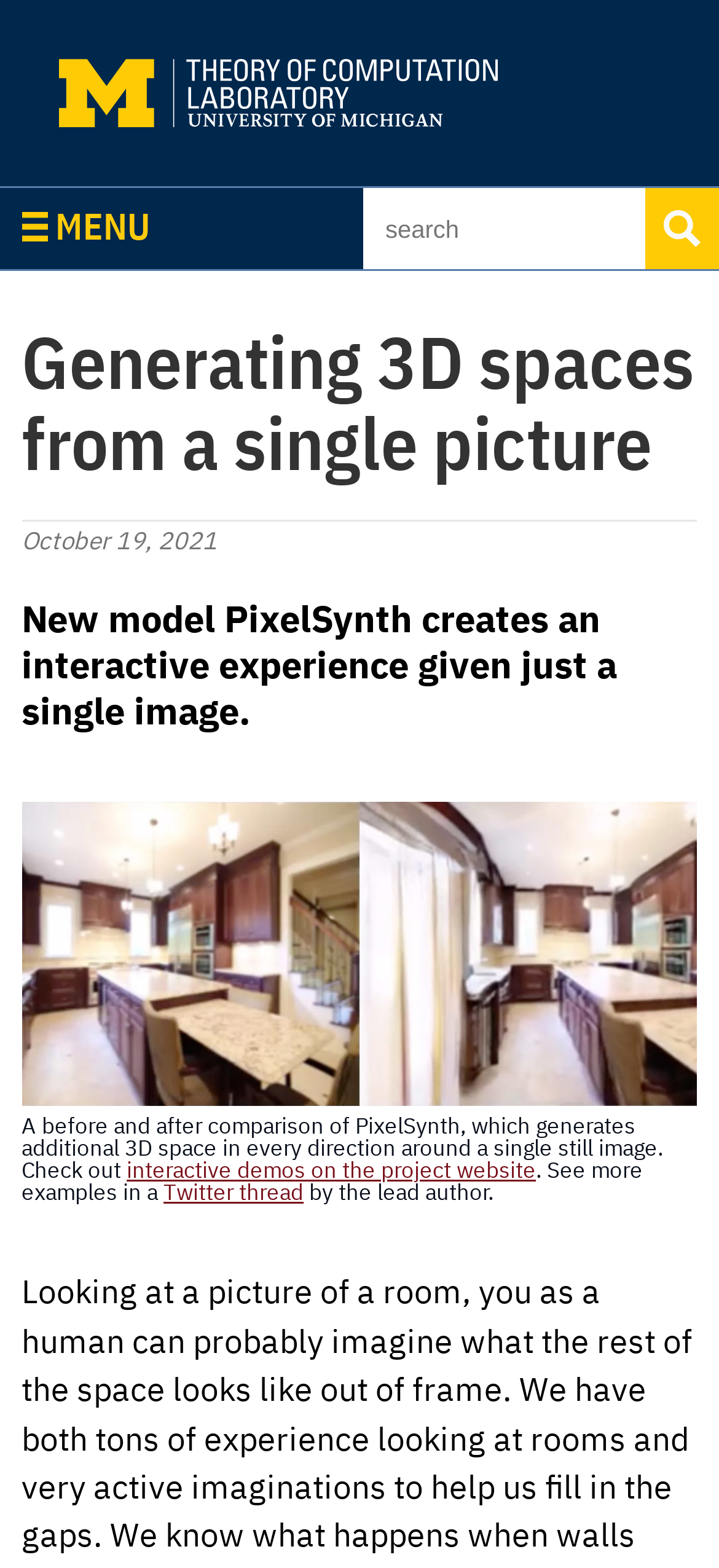Where can I find more examples of PixelSynth?
Using the image as a reference, answer with just one word or a short phrase.

Twitter thread